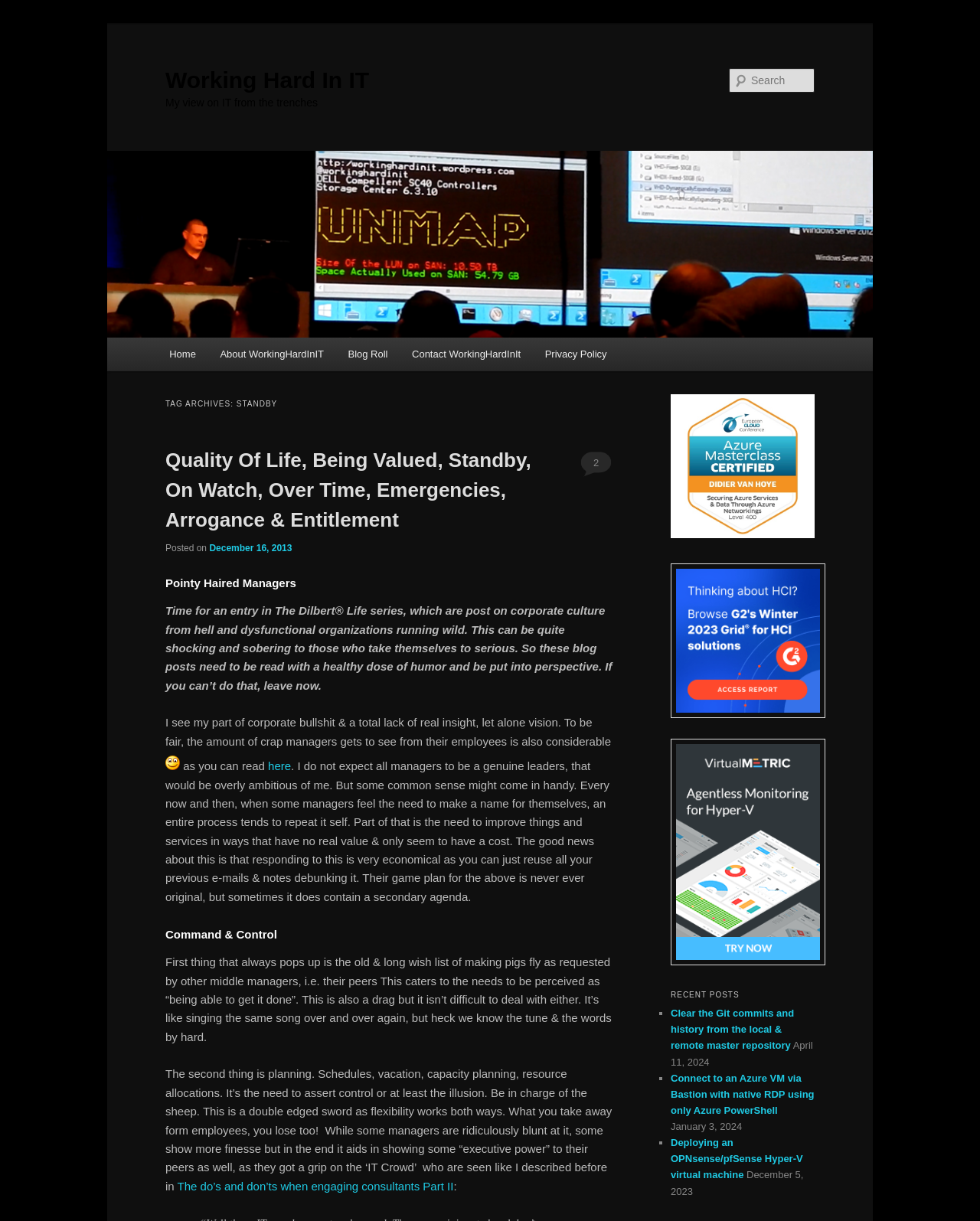Please provide a brief answer to the question using only one word or phrase: 
What is the name of the blog?

Working Hard In IT